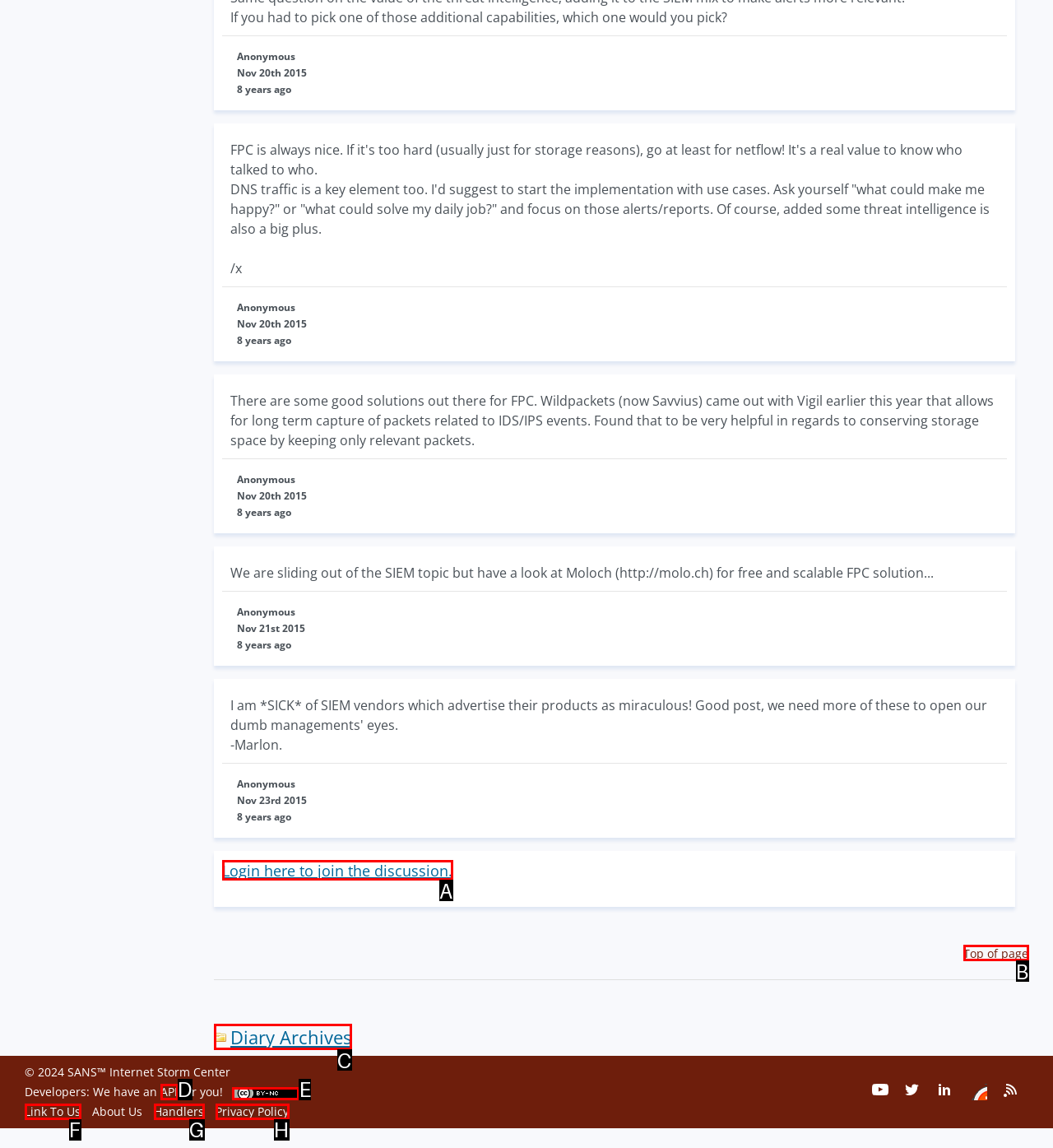Look at the highlighted elements in the screenshot and tell me which letter corresponds to the task: Check 'Creative Commons License'.

E